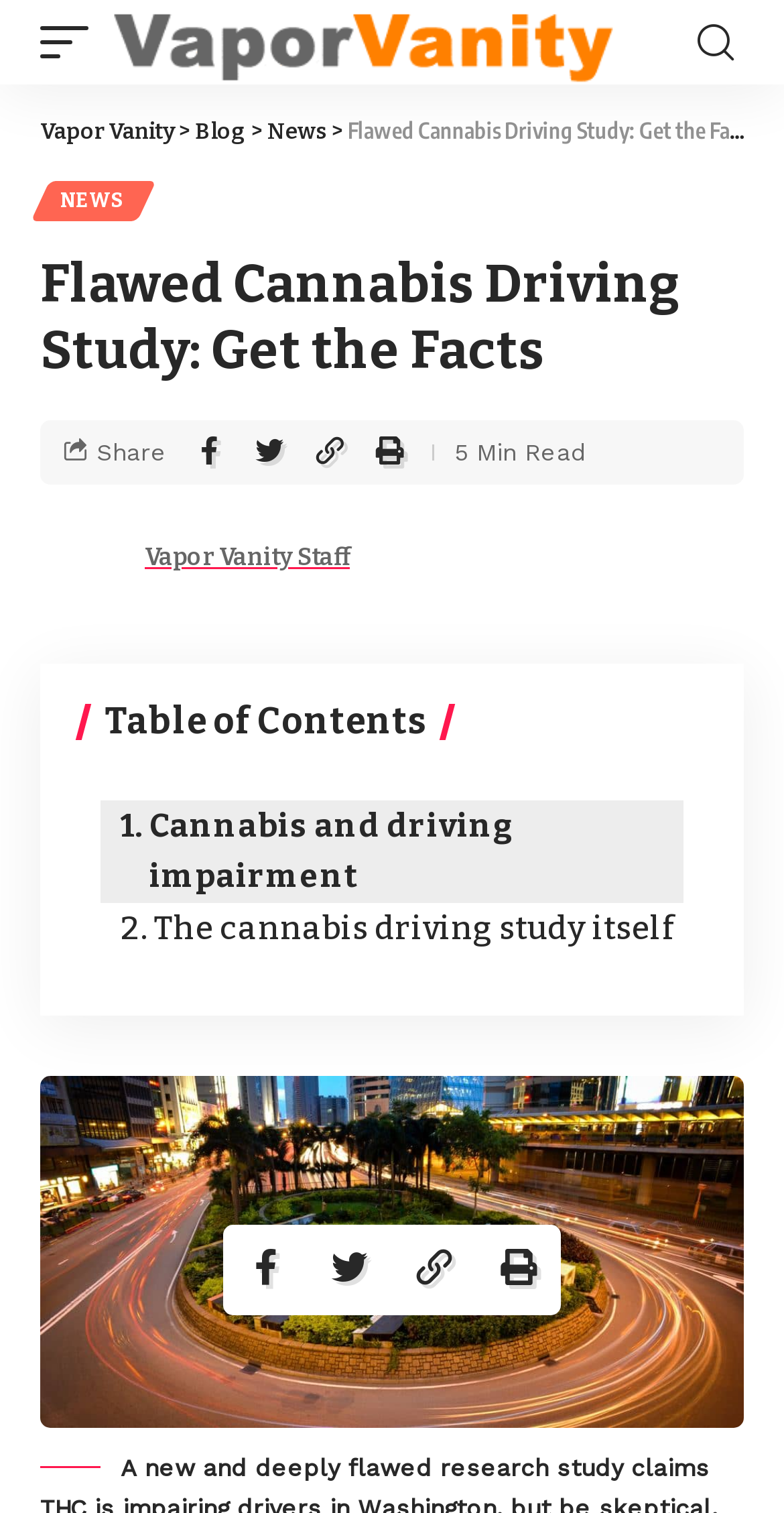Highlight the bounding box coordinates of the element that should be clicked to carry out the following instruction: "Read the article about the cannabis driving study". The coordinates must be given as four float numbers ranging from 0 to 1, i.e., [left, top, right, bottom].

[0.444, 0.077, 0.962, 0.094]